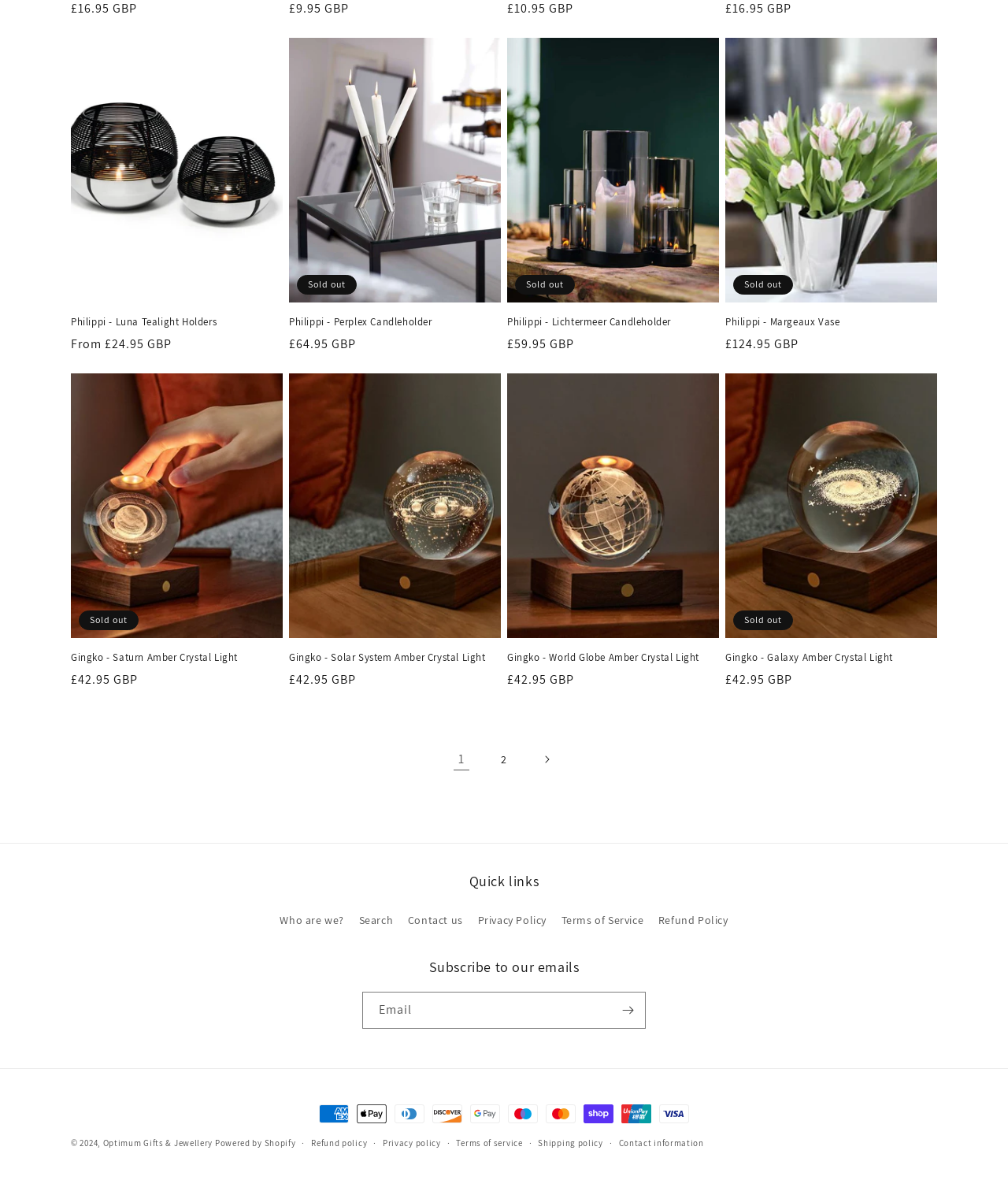Find and indicate the bounding box coordinates of the region you should select to follow the given instruction: "View Gingko - Saturn Amber Crystal Light product details".

[0.07, 0.552, 0.28, 0.564]